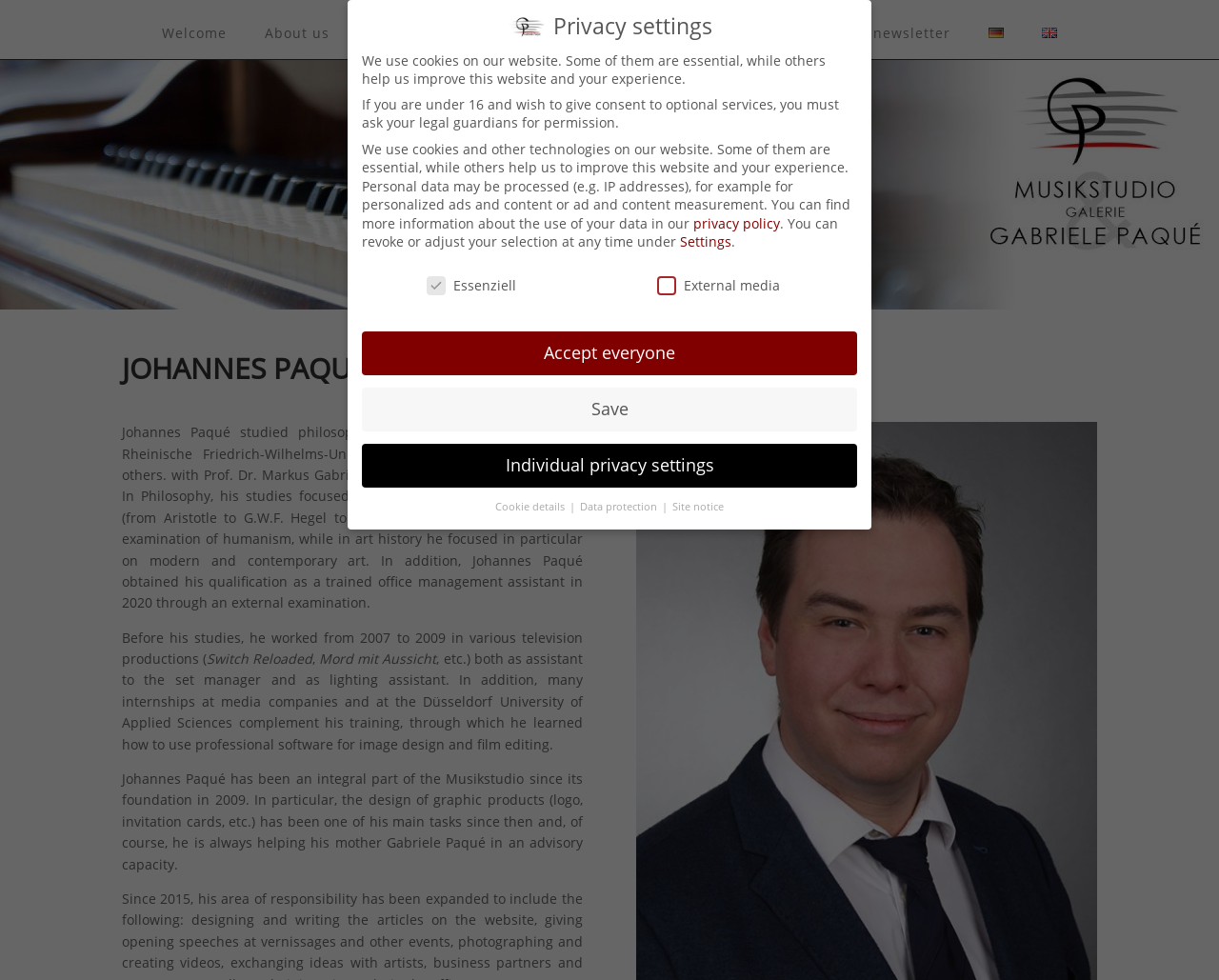Kindly respond to the following question with a single word or a brief phrase: 
What is the name of the university Johannes Paqué attended?

Rheinische Friedrich-Wilhelms-University